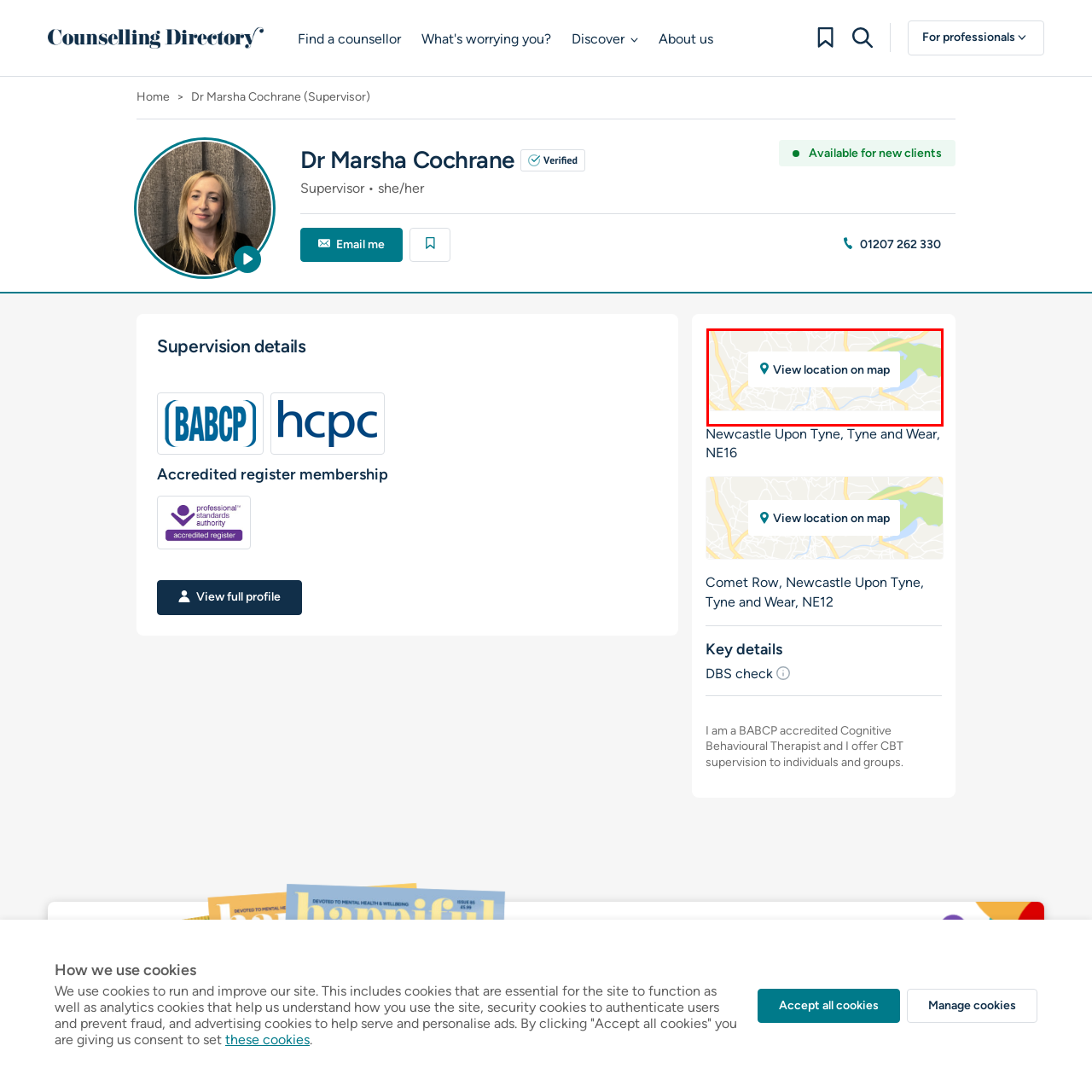Where is Dr. Marsha Cochrane's practice located?
Examine the portion of the image surrounded by the red bounding box and deliver a detailed answer to the question.

The map interface displays a marker indicating the location of Dr. Marsha Cochrane's practice, which is specified as Newcastle Upon Tyne, Tyne and Wear, suggesting that her practice is physically located in this area.